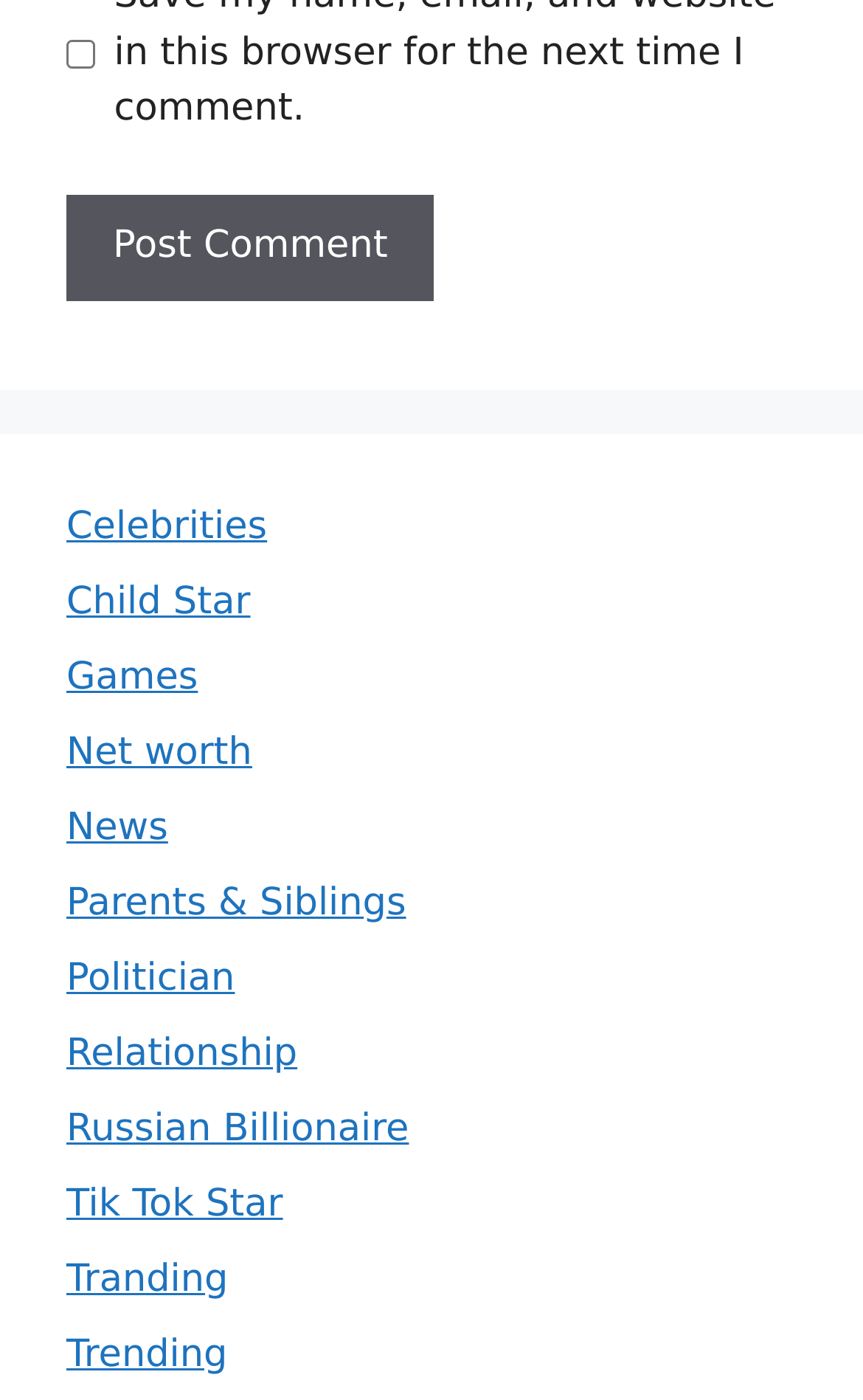Determine the bounding box coordinates of the region to click in order to accomplish the following instruction: "Click the Post Comment button". Provide the coordinates as four float numbers between 0 and 1, specifically [left, top, right, bottom].

[0.077, 0.139, 0.503, 0.215]